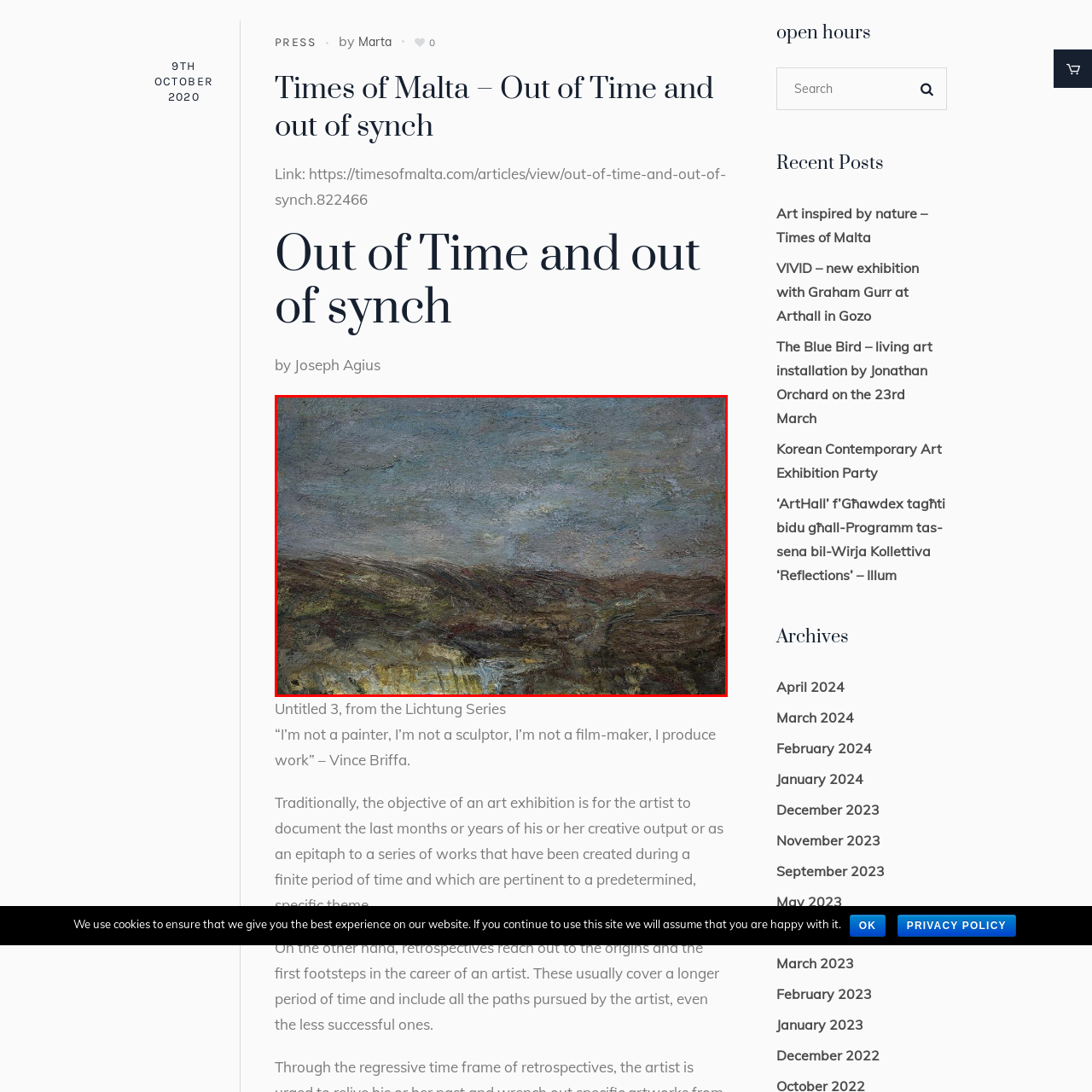What themes are explored in the exhibition? Analyze the image within the red bounding box and give a one-word or short-phrase response.

Nature and abstraction